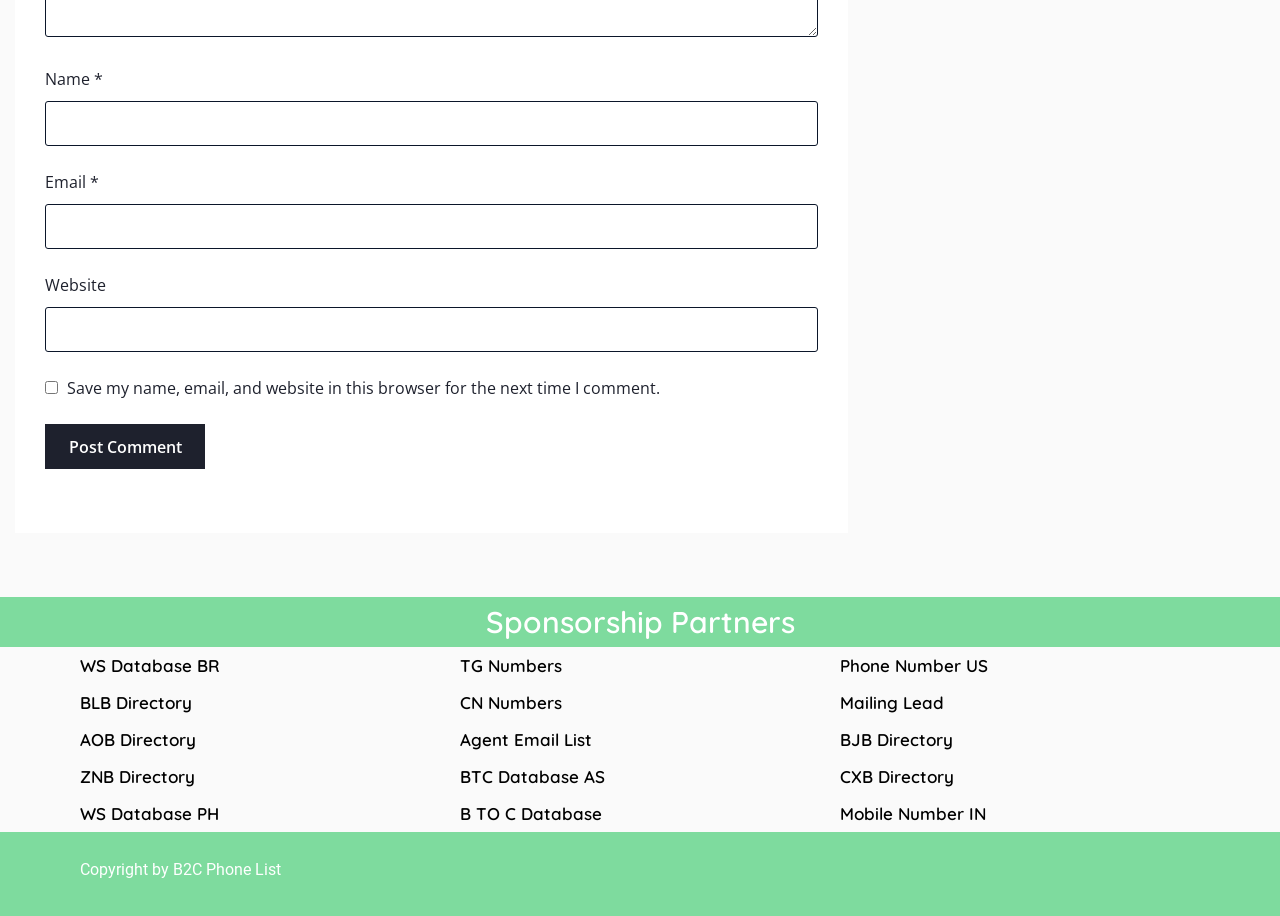Please specify the bounding box coordinates of the element that should be clicked to execute the given instruction: 'Visit the WS Database BR website'. Ensure the coordinates are four float numbers between 0 and 1, expressed as [left, top, right, bottom].

[0.062, 0.715, 0.172, 0.738]